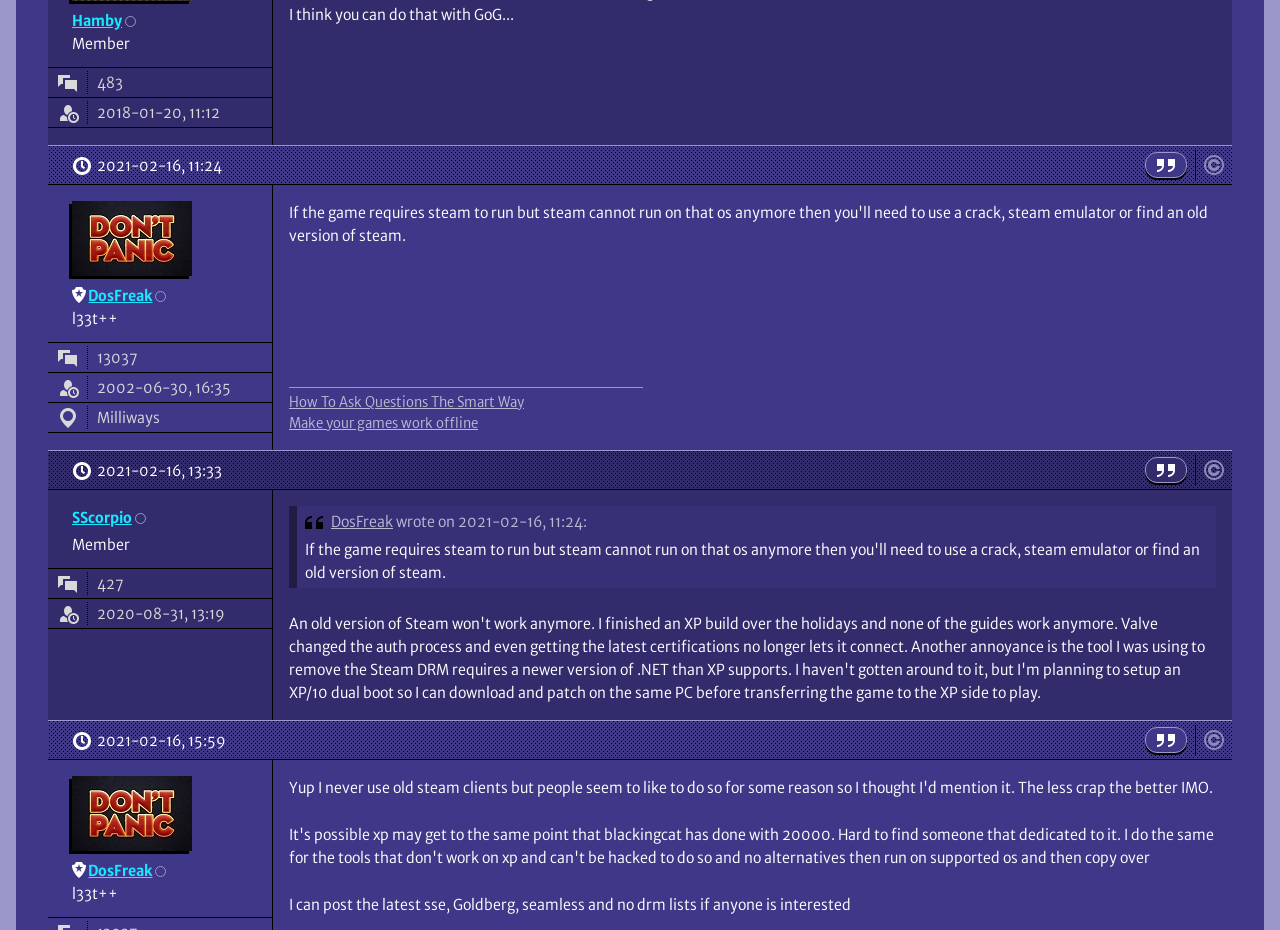Please determine the bounding box coordinates for the UI element described here. Use the format (top-left x, top-left y, bottom-right x, bottom-right y) with values bounded between 0 and 1: Posted on 2021-02-16, 13:33

[0.057, 0.485, 0.173, 0.526]